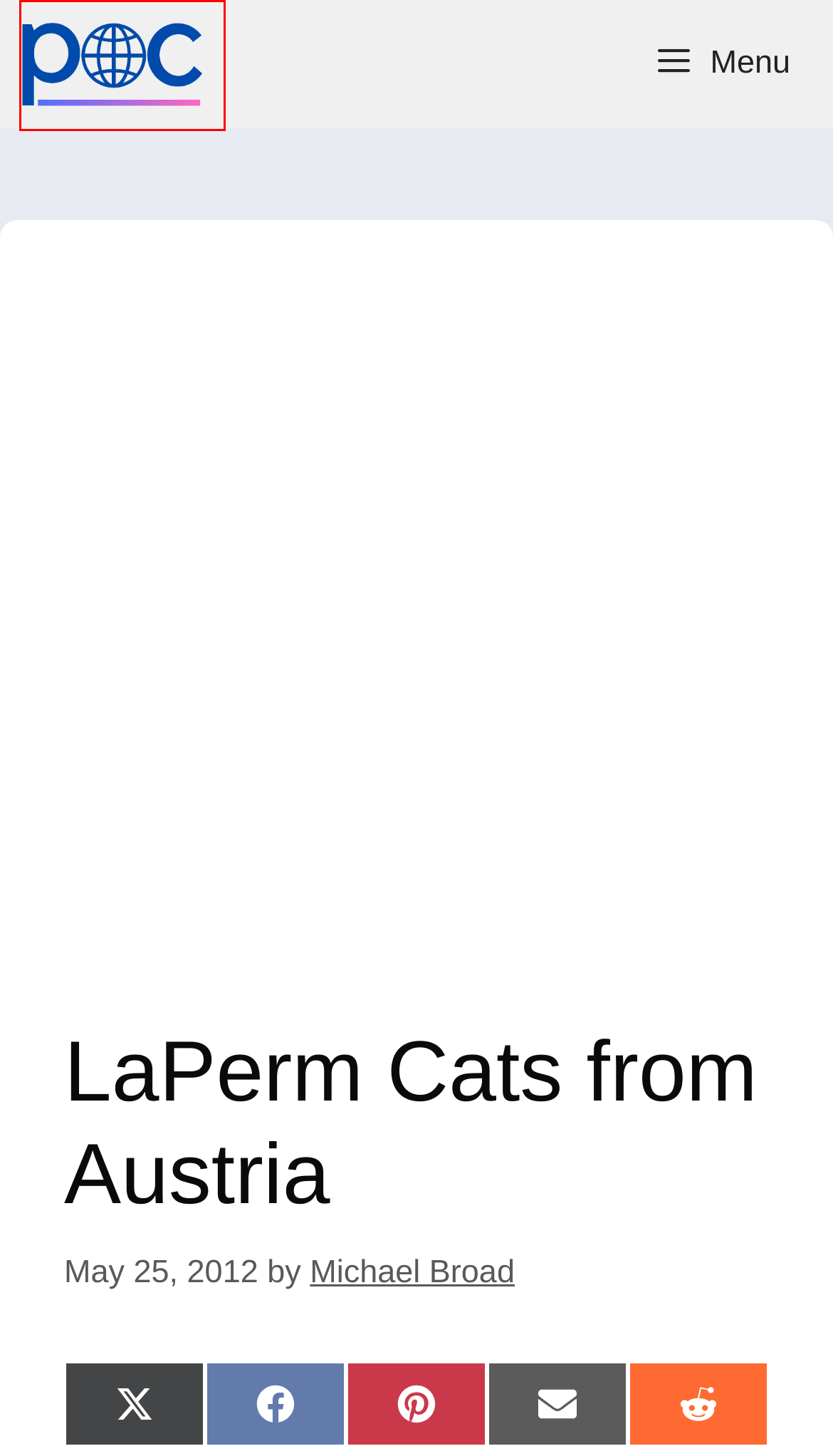You see a screenshot of a webpage with a red bounding box surrounding an element. Pick the webpage description that most accurately represents the new webpage after interacting with the element in the red bounding box. The options are:
A. Michael Broad – Freethinking Animal Advocacy
B. Cat Breeds – Freethinking Animal Advocacy
C. LaPerm cat – Freethinking Animal Advocacy
D. Kitty Appeal
E. Freethinking Animal Advocacy – Please support animal welfare
F. Kids Killing Cats – Freethinking Animal Advocacy
G. dangers to cats – Freethinking Animal Advocacy
H. toxic to cats – Freethinking Animal Advocacy

E